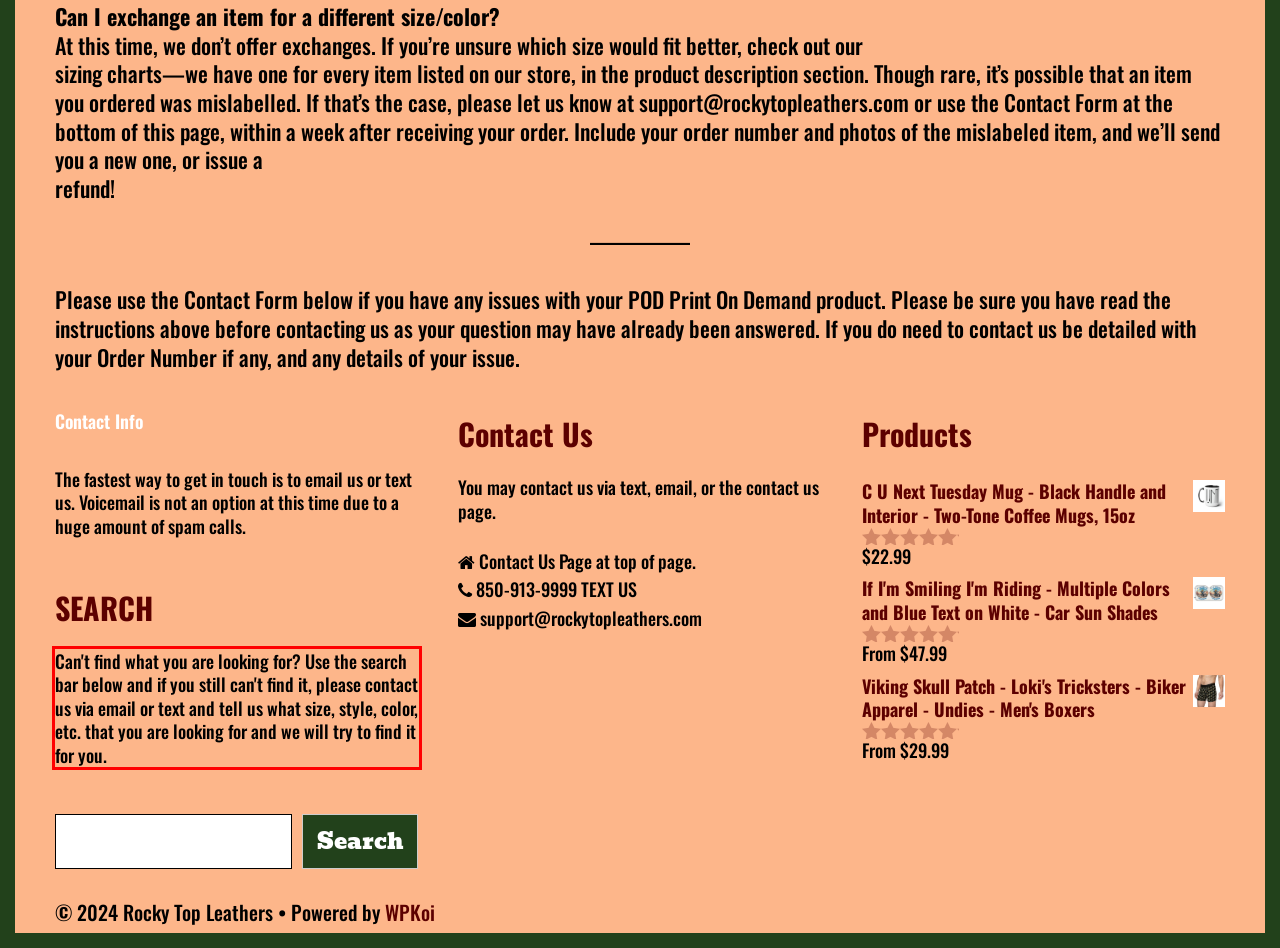Please perform OCR on the UI element surrounded by the red bounding box in the given webpage screenshot and extract its text content.

Can't find what you are looking for? Use the search bar below and if you still can't find it, please contact us via email or text and tell us what size, style, color, etc. that you are looking for and we will try to find it for you.